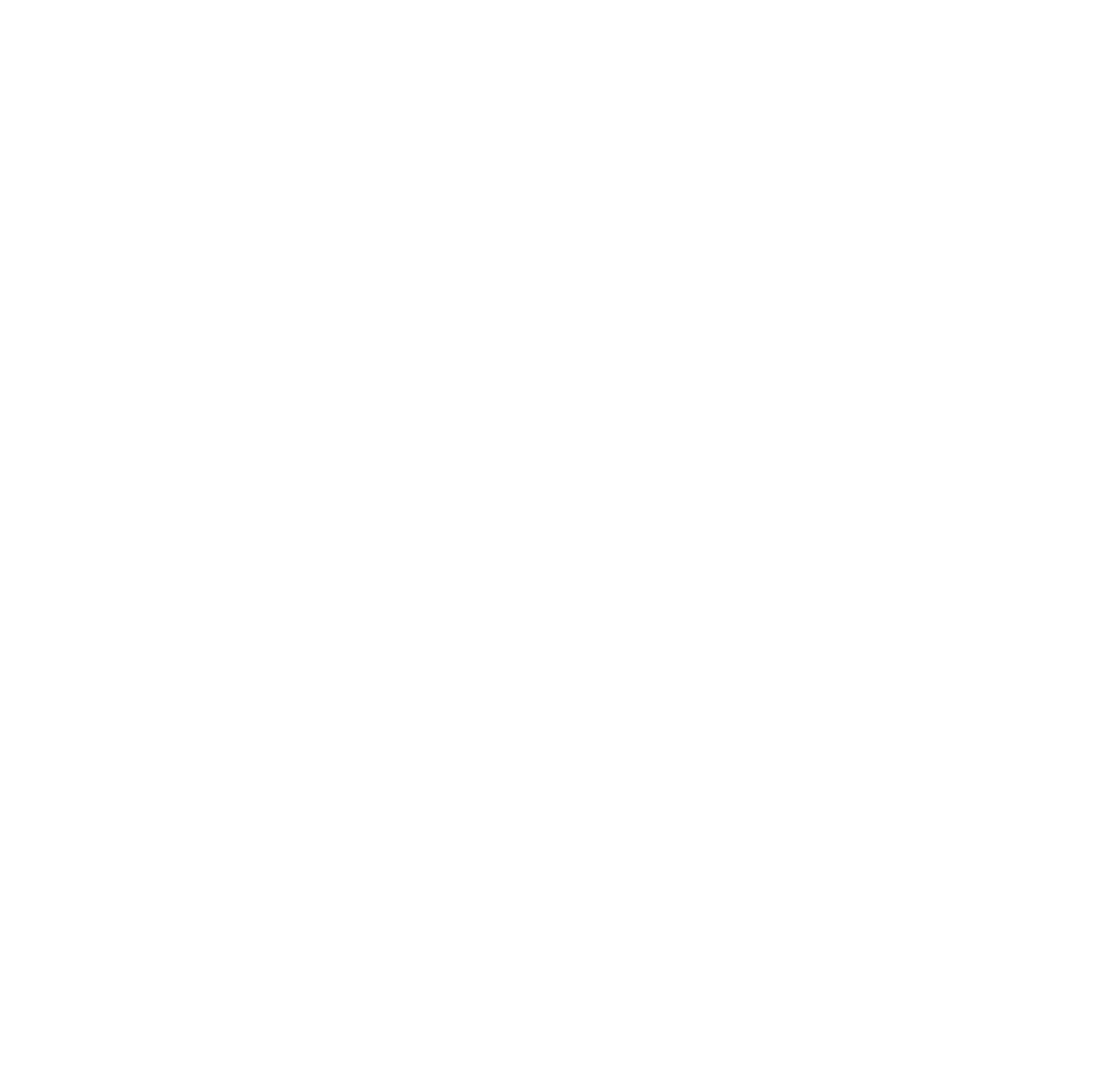Please identify the bounding box coordinates of where to click in order to follow the instruction: "Discover digital abstract art".

[0.476, 0.498, 0.727, 0.537]